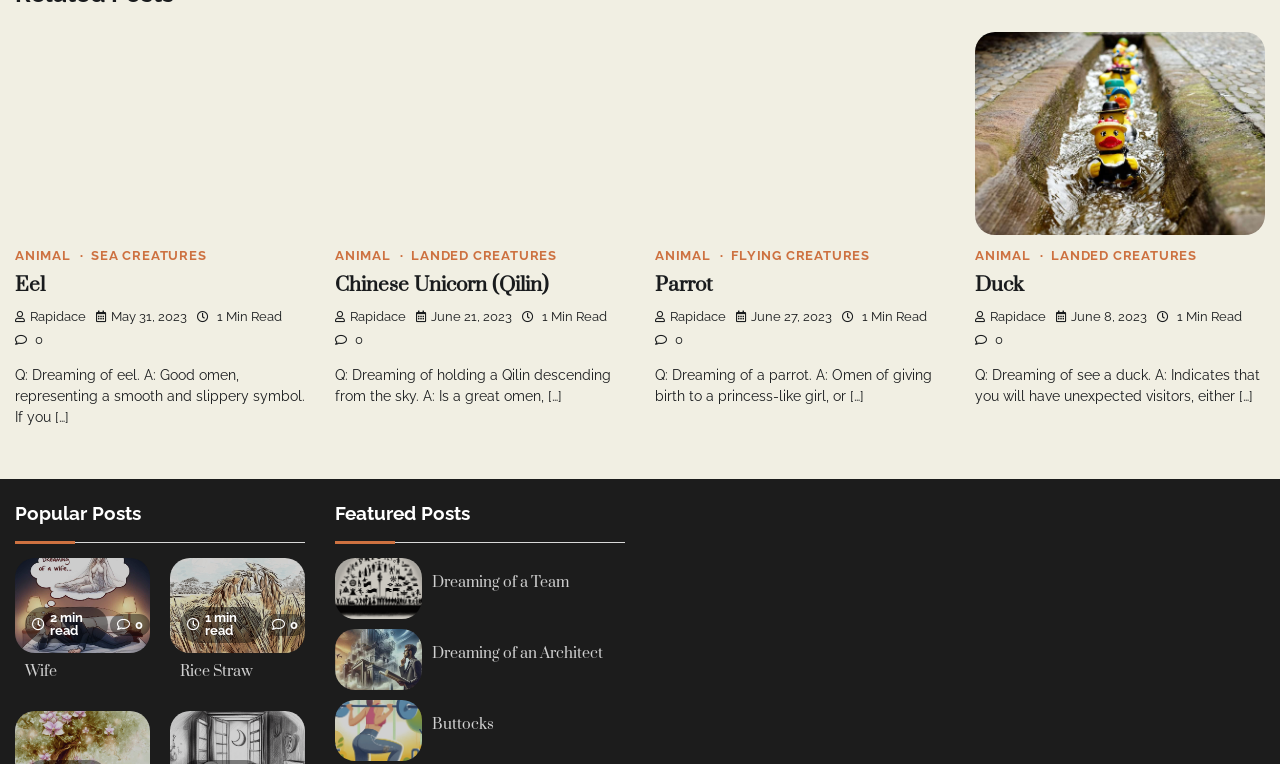Can you specify the bounding box coordinates for the region that should be clicked to fulfill this instruction: "Search for something".

None